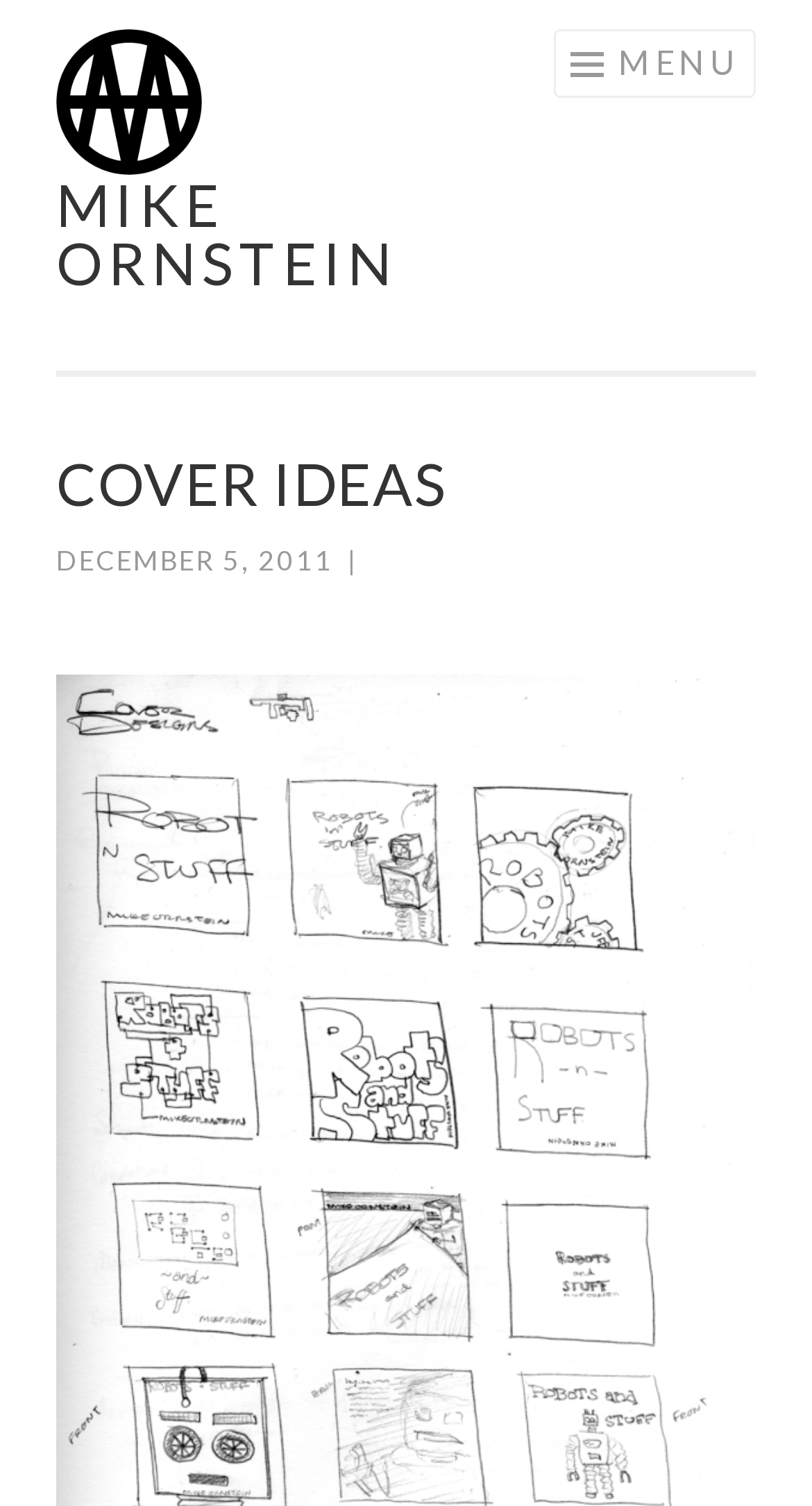Determine the bounding box coordinates of the UI element described by: "December 5, 2011".

[0.069, 0.361, 0.41, 0.383]